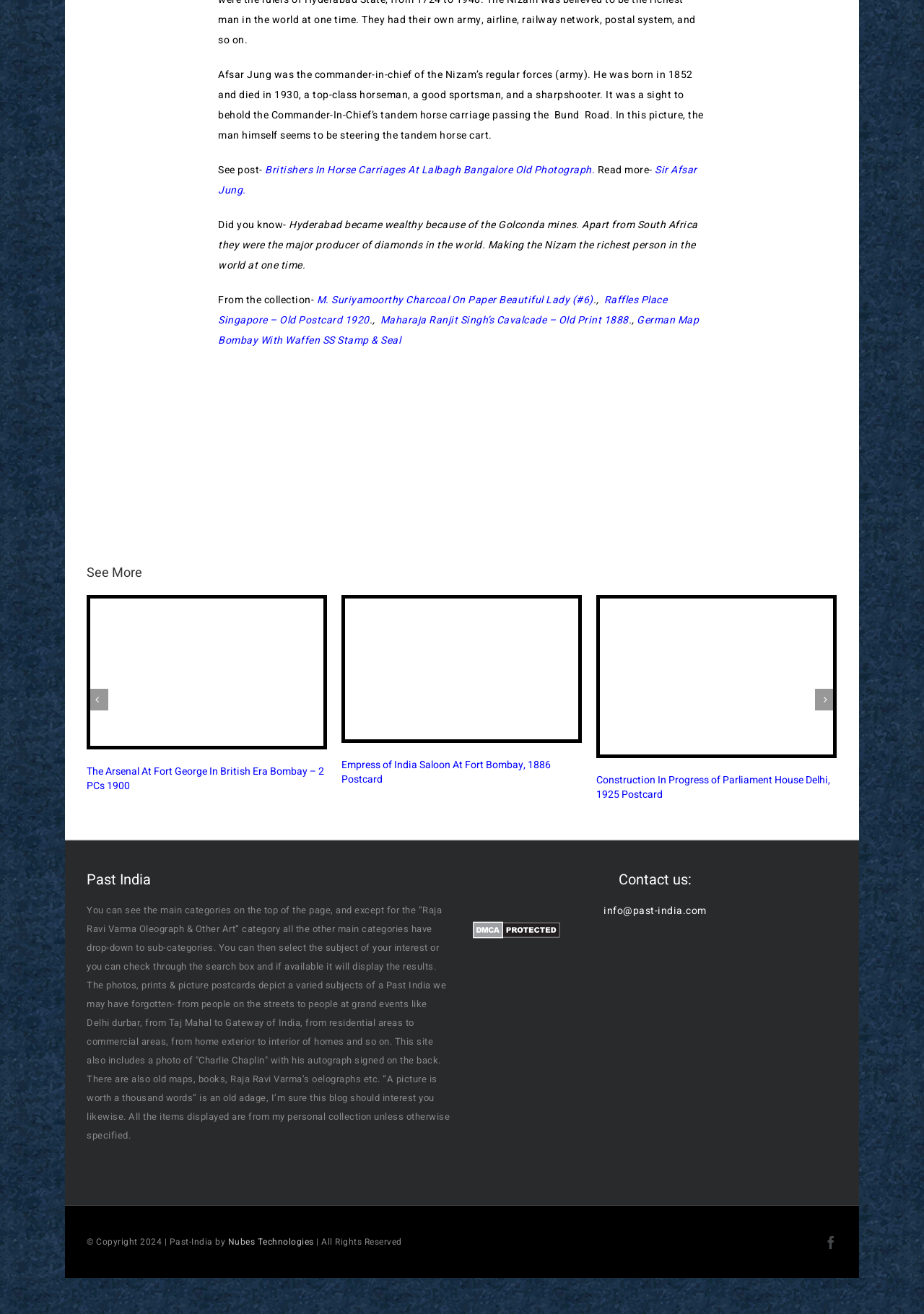Please identify the bounding box coordinates of the element on the webpage that should be clicked to follow this instruction: "Check the copyright information". The bounding box coordinates should be given as four float numbers between 0 and 1, formatted as [left, top, right, bottom].

[0.094, 0.94, 0.435, 0.95]